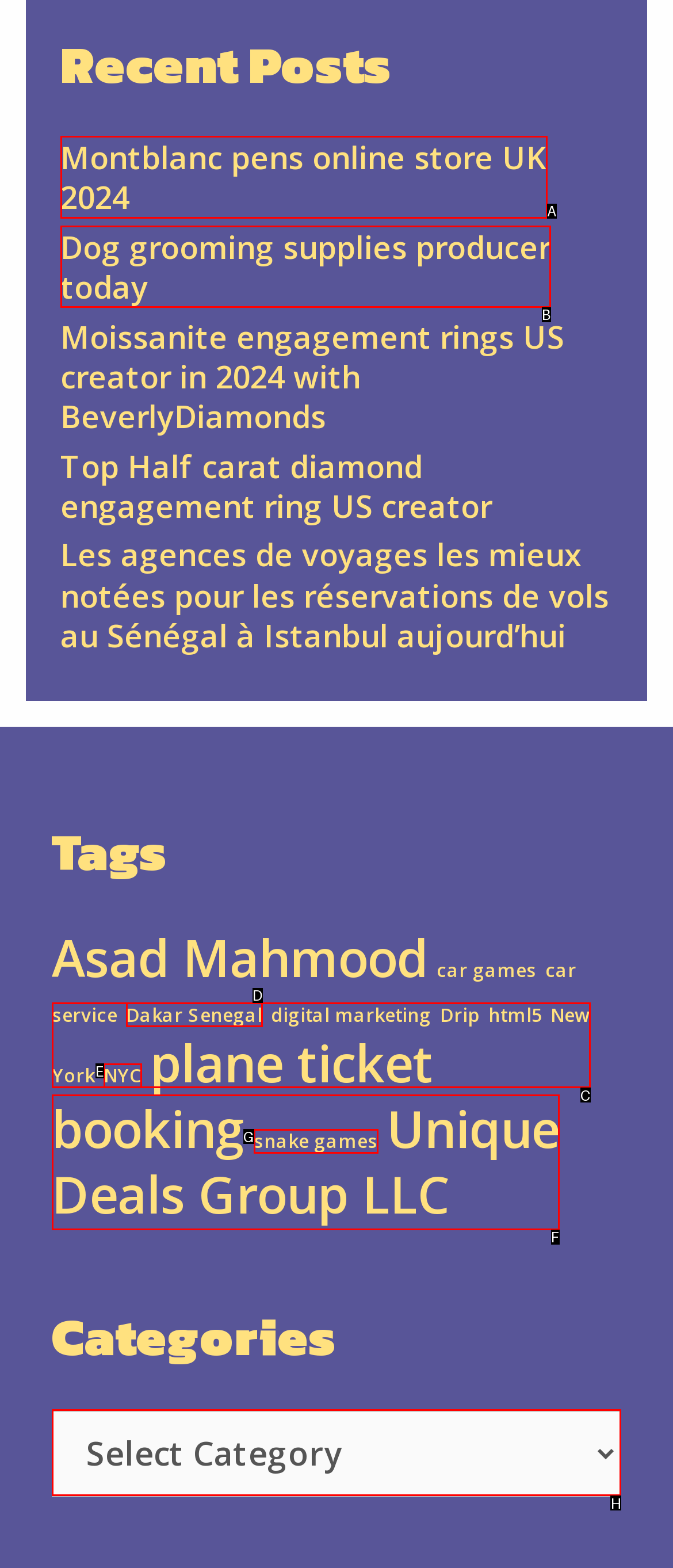To complete the task: Select a category, select the appropriate UI element to click. Respond with the letter of the correct option from the given choices.

H